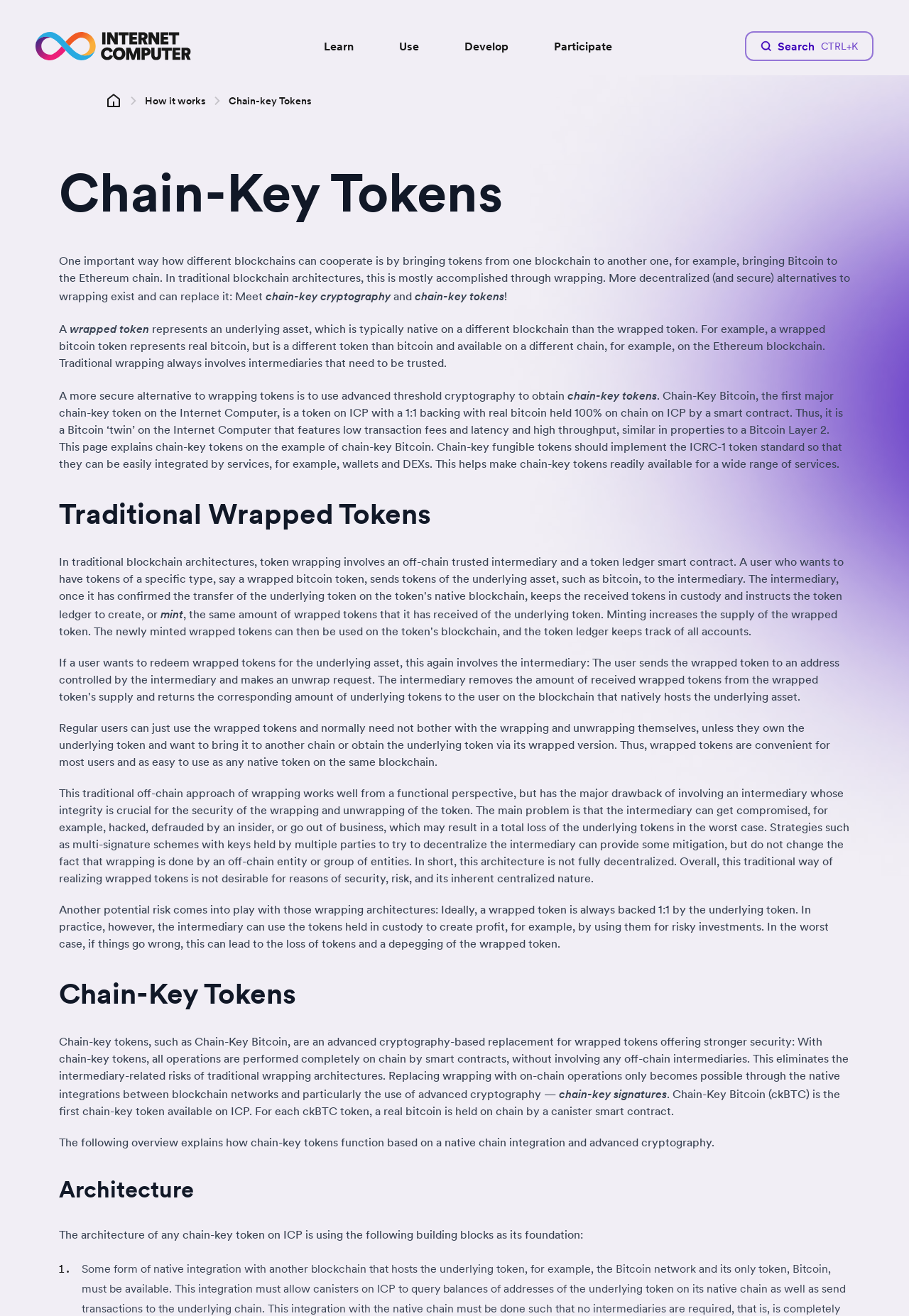Offer an extensive depiction of the webpage and its key elements.

The webpage is about Chain-key Tokens on the Internet Computer. At the top, there is a navigation bar with links to "Learn", "Use", "Develop", and "Participate" on the left, and a search button with a magnifying glass icon on the right. Below the navigation bar, there is a logo that links to the home page, accompanied by two small images.

The main content of the page is divided into sections, each with a heading. The first section, "Chain-Key Tokens", introduces the concept of chain-key tokens and explains how they enable the cooperation of different blockchains. The text describes how traditional blockchain architectures use wrapping to bring tokens from one blockchain to another, but this method has security risks due to the involvement of intermediaries.

The next section, "Traditional Wrapped Tokens", explains how wrapped tokens work and their limitations. It highlights the risks of using intermediaries, including the potential for hacking, fraud, and business failure, which can result in the loss of underlying tokens.

The third section, "Chain-Key Tokens", presents chain-key tokens as a more secure alternative to wrapped tokens. It explains how chain-key tokens use advanced cryptography and on-chain operations to eliminate the risks associated with intermediaries. The text describes Chain-Key Bitcoin, the first chain-key token on the Internet Computer, which is backed 1:1 by real bitcoin held on chain by a smart contract.

The final section, "Architecture", outlines the building blocks of the architecture of chain-key tokens on ICP, including native chain integration and advanced cryptography.